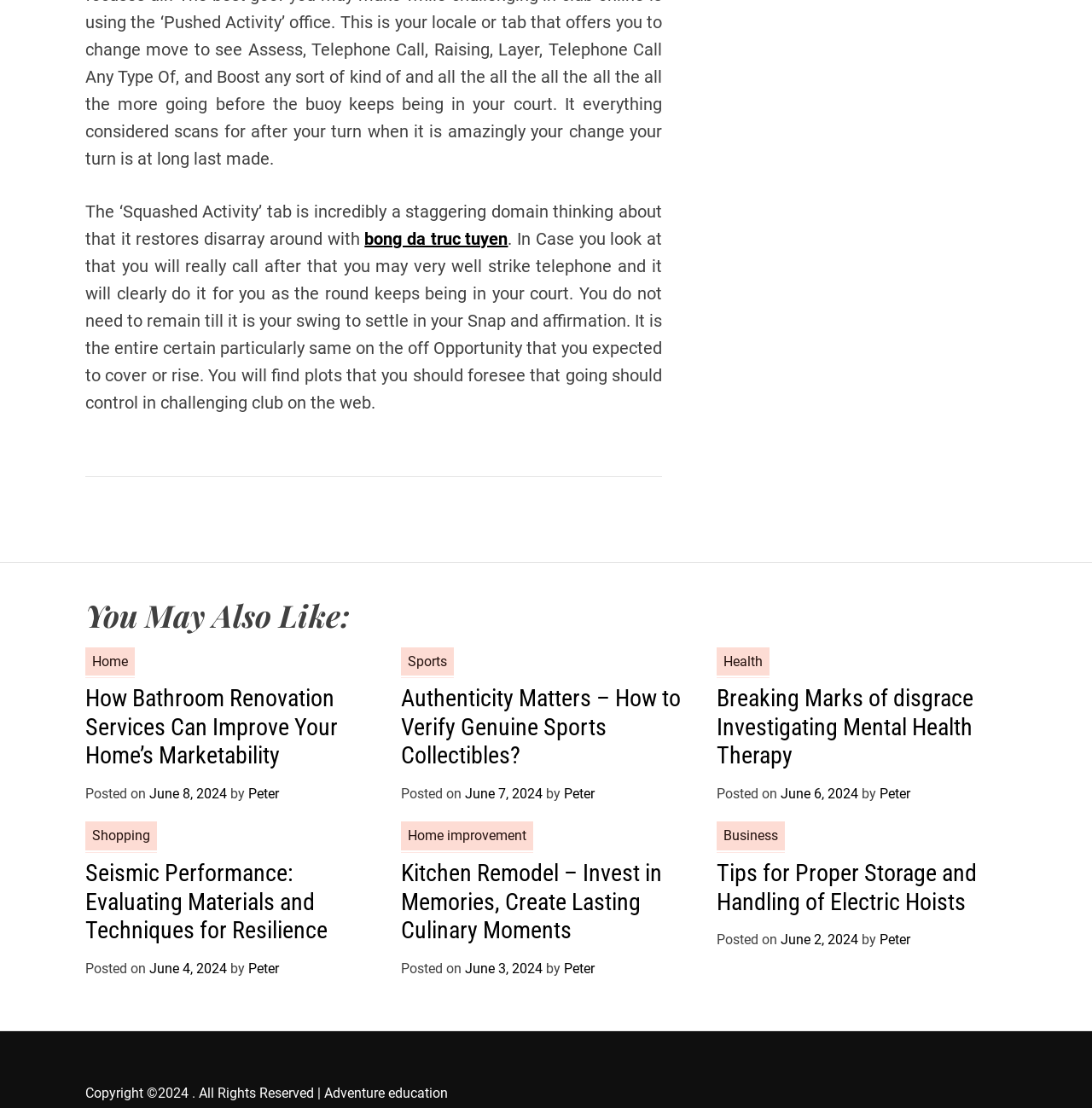What is the copyright information at the bottom of the webpage?
Please give a detailed answer to the question using the information shown in the image.

The copyright information is located at the bottom of the webpage, at [0.078, 0.98, 0.41, 0.994], and it reads 'Copyright ©2024. All Rights Reserved | Adventure education'.